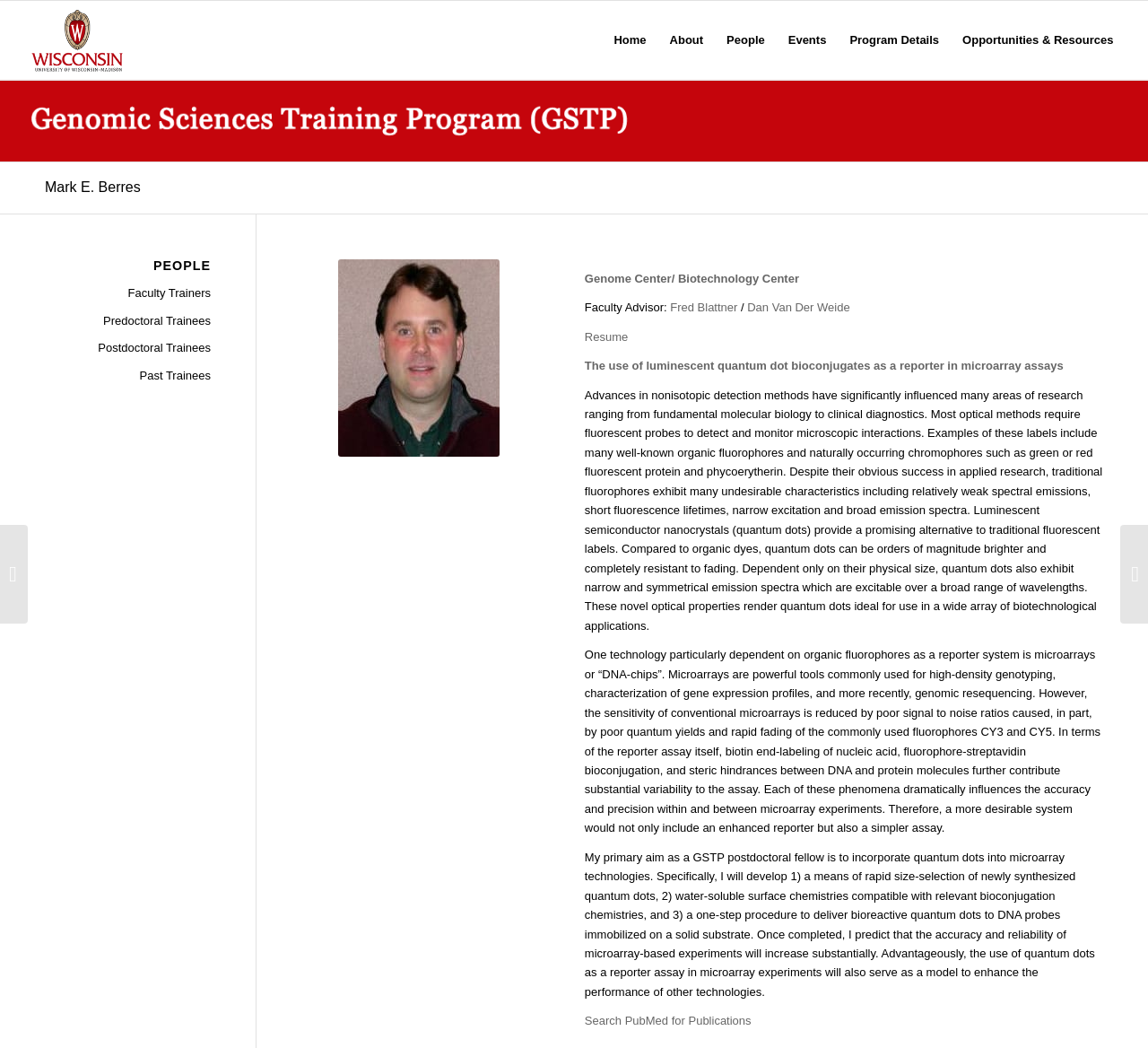Find the UI element described as: "aria-label="Genomic Sciences Training Program (GSTP)"" and predict its bounding box coordinates. Ensure the coordinates are four float numbers between 0 and 1, [left, top, right, bottom].

[0.02, 0.001, 0.116, 0.076]